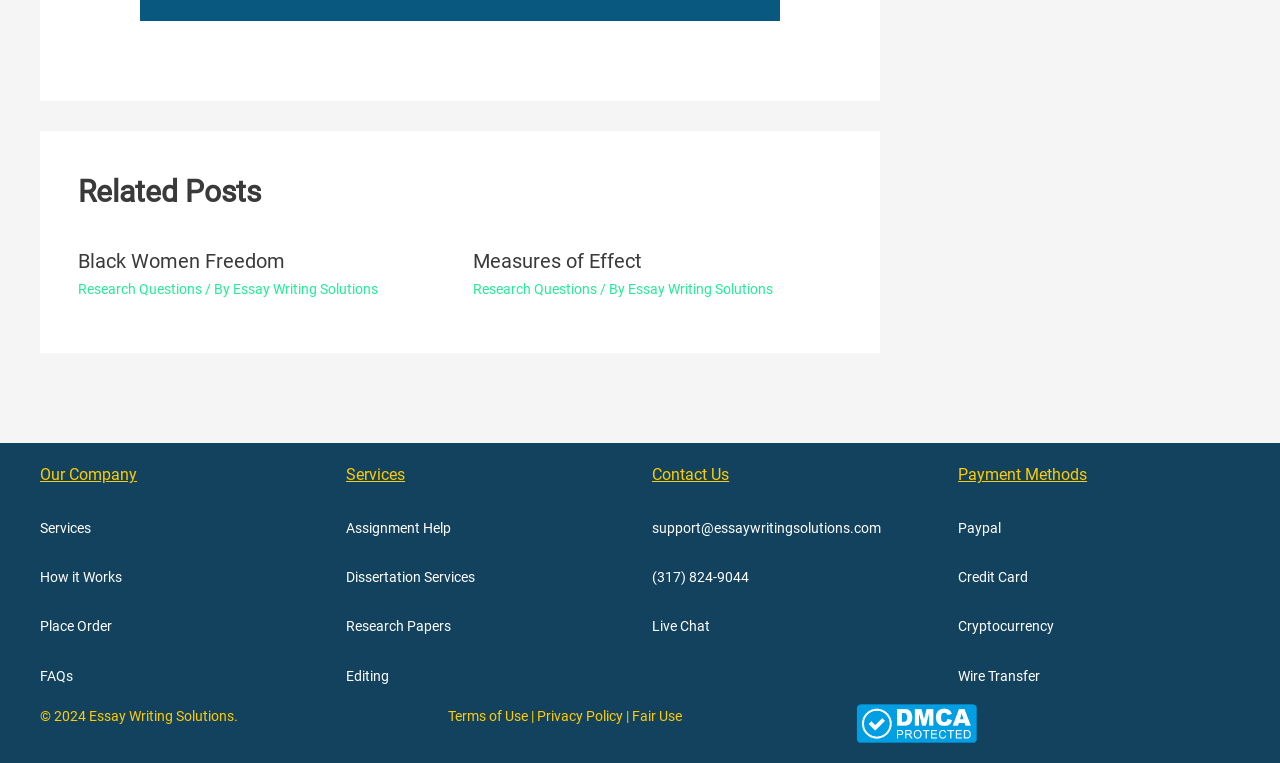Respond concisely with one word or phrase to the following query:
What is the company name?

Essay Writing Solutions